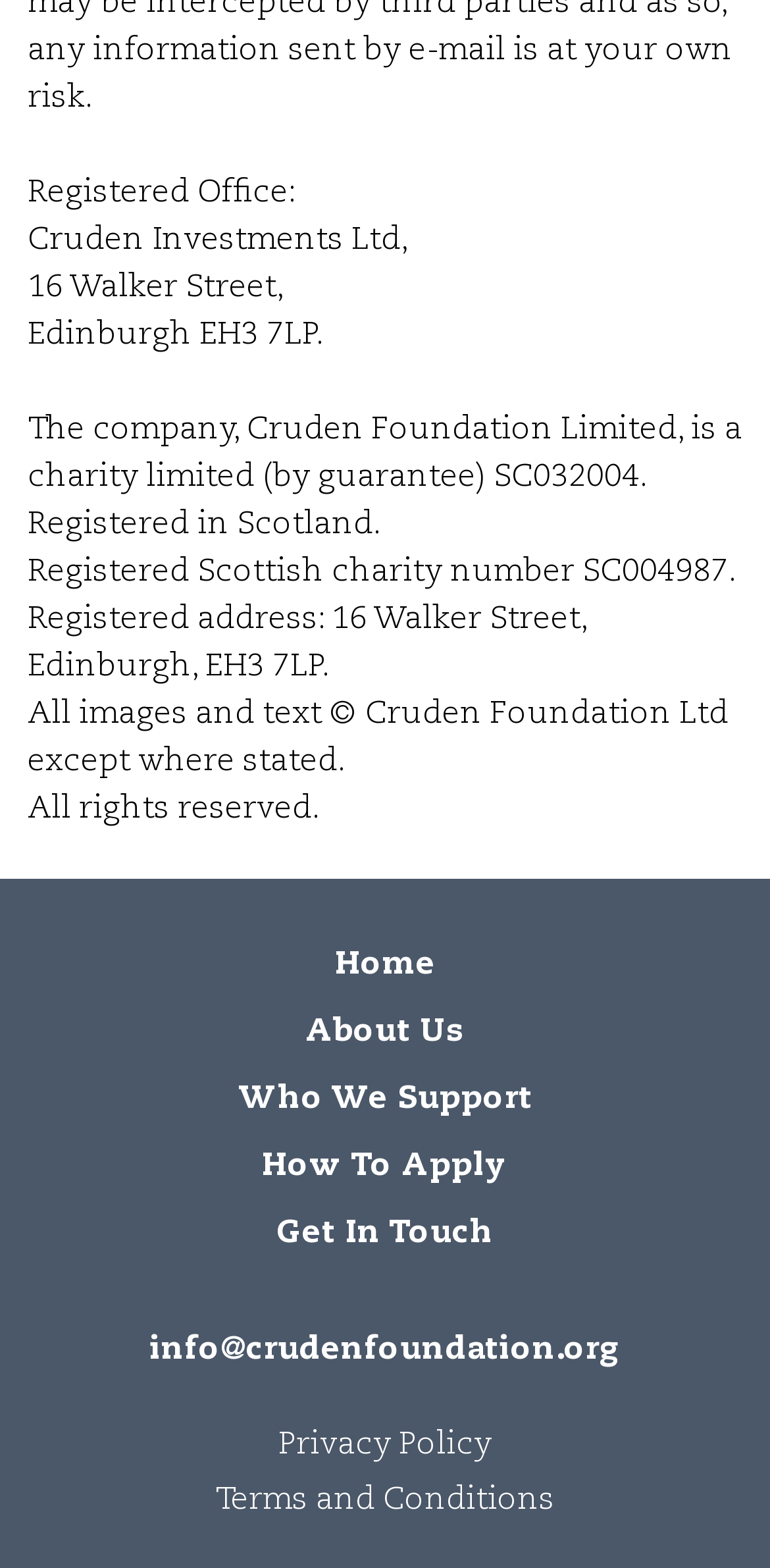What is the company's registered office address?
Please provide a single word or phrase based on the screenshot.

16 Walker Street, Edinburgh EH3 7LP